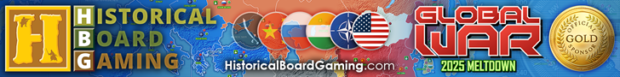Offer a detailed narrative of the scene depicted in the image.

The image showcases a vibrant and dynamic banner for Historical Board Gaming, prominently featuring the title "HBG" along with the full name "Historical Board Gaming." The background is a visually striking map with various colors representing different countries, emphasizing the global aspect of the gaming experience. Centered within the banner is a logo for "GLOBAL WAR," highlighting the 2025 Meltdown edition, further accompanied by a gold medal icon that signifies a prestigious award or recognition. This banner not only represents the brand but also invites gamers to explore historical board games with a focus on strategic global conflict. The presence of the website URL "HistoricalBoardGaming.com" suggests a pathway for enthusiasts to engage with the game offerings available online.